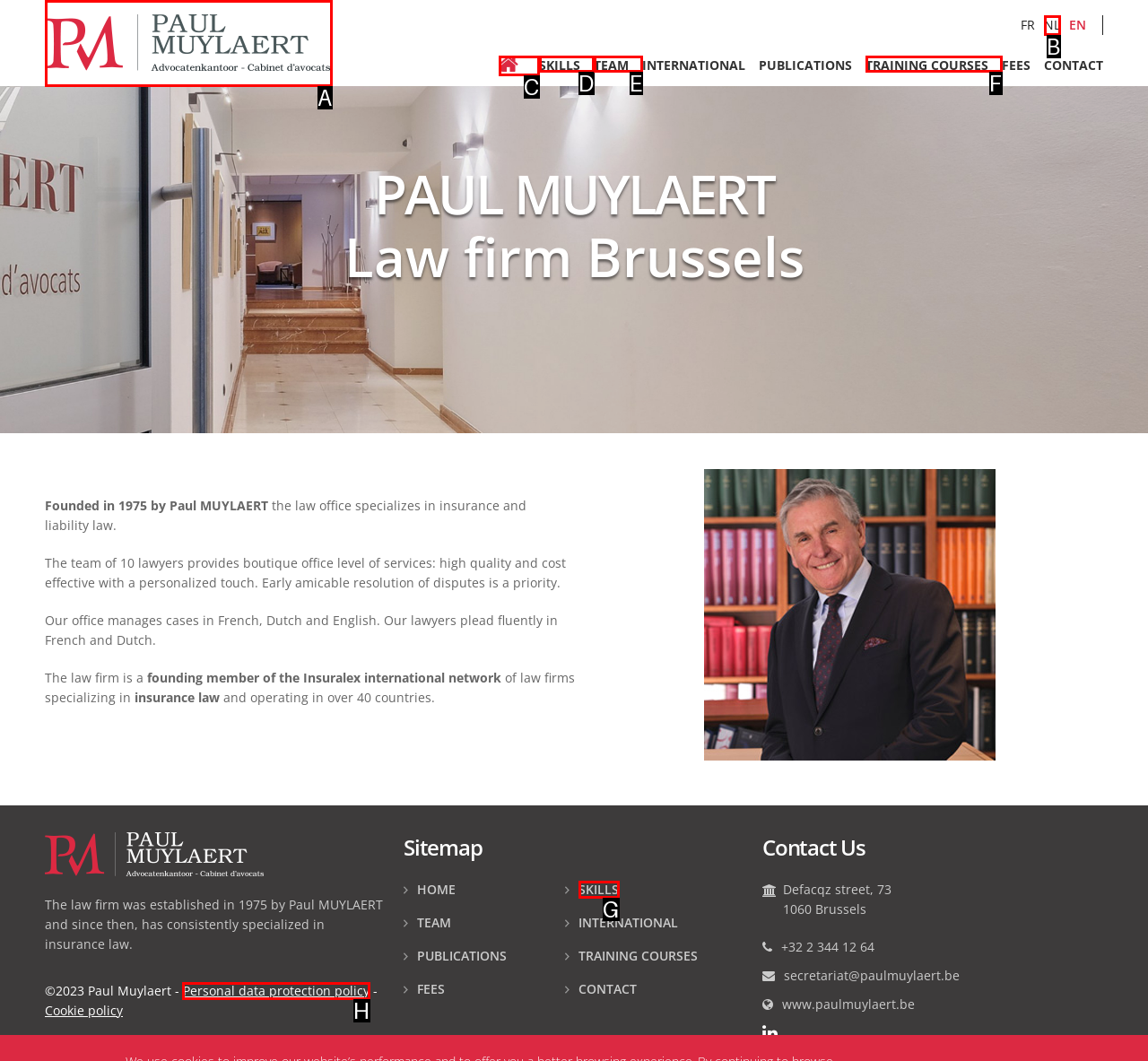Determine which UI element you should click to perform the task: Read the 'Personal data protection policy'
Provide the letter of the correct option from the given choices directly.

H